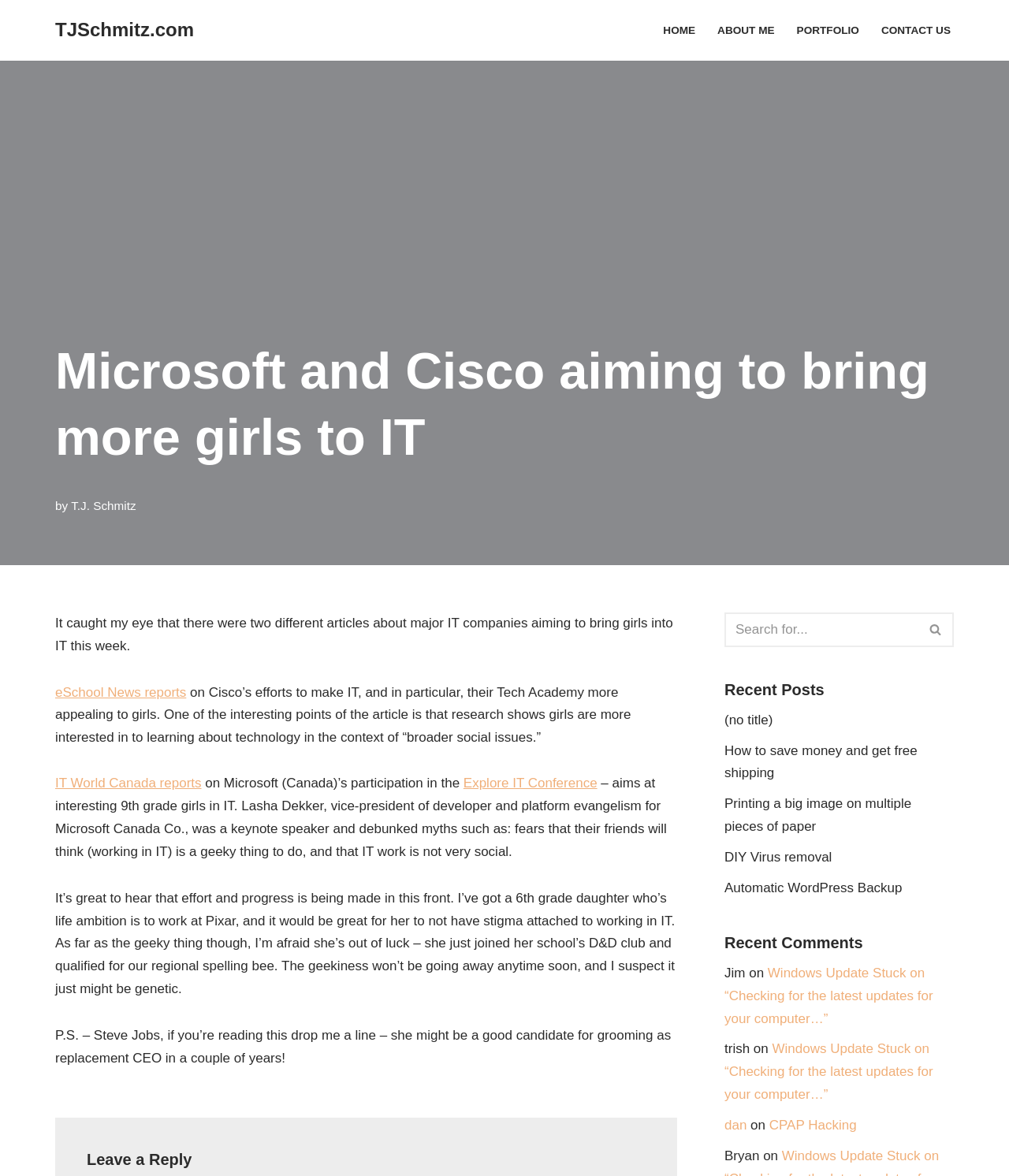Please determine the bounding box coordinates of the element's region to click in order to carry out the following instruction: "Click on the 'CONTACT US' link". The coordinates should be four float numbers between 0 and 1, i.e., [left, top, right, bottom].

[0.873, 0.017, 0.942, 0.034]